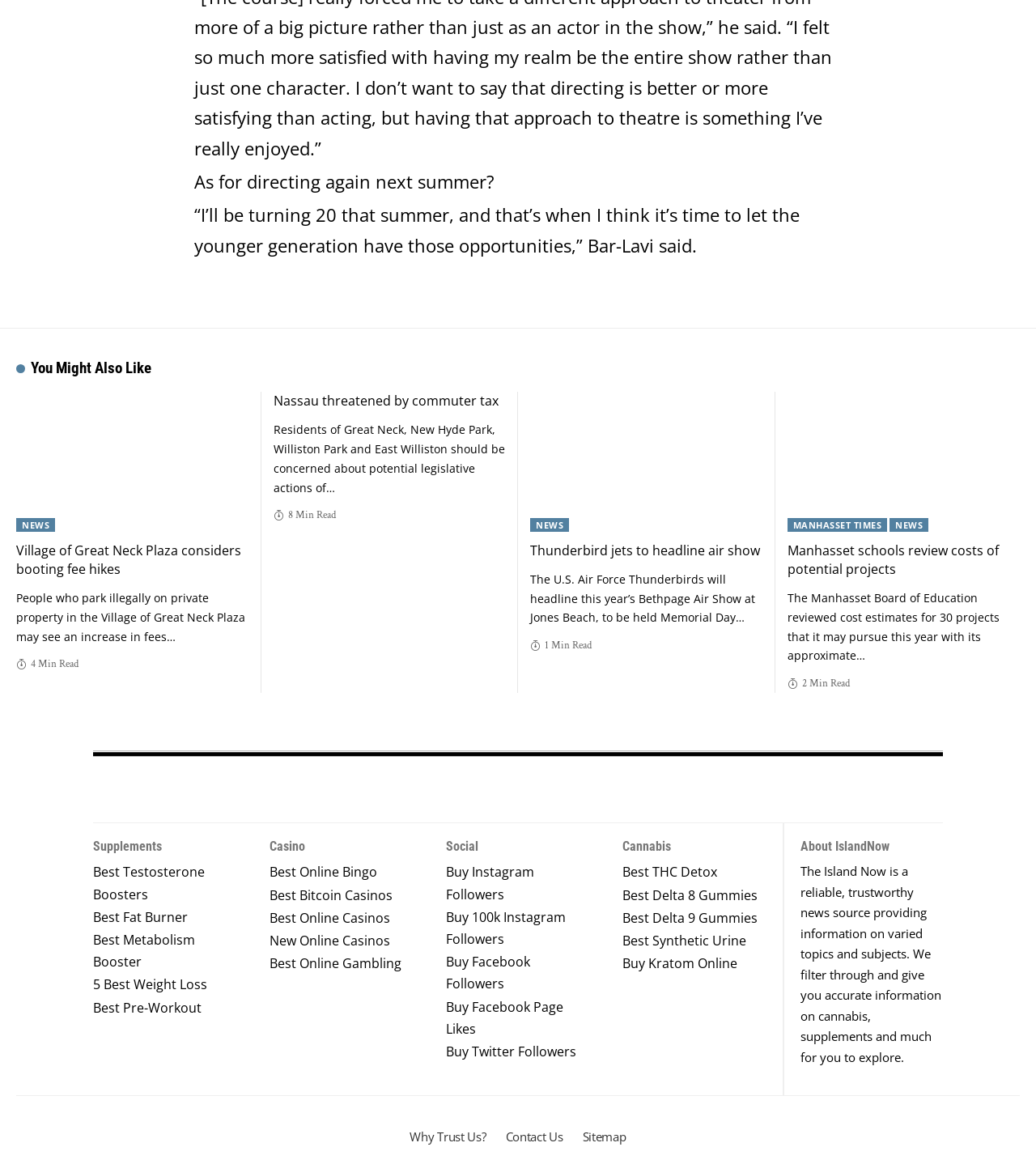What is the topic of the article 'Village of Great Neck Plaza considers booting fee hikes'?
Observe the image and answer the question with a one-word or short phrase response.

Parking fees